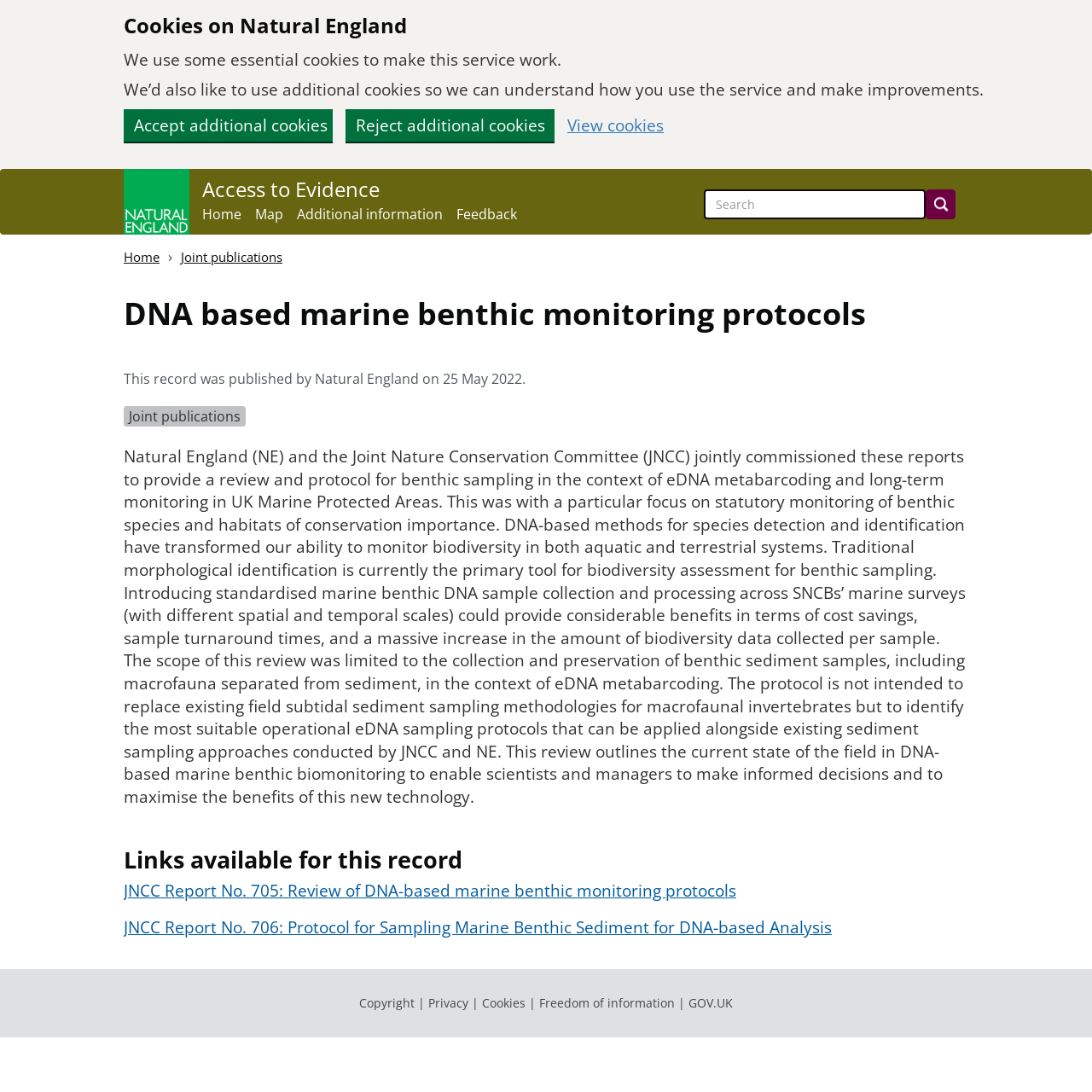Identify the bounding box of the UI component described as: "Freedom of information".

[0.494, 0.911, 0.618, 0.926]